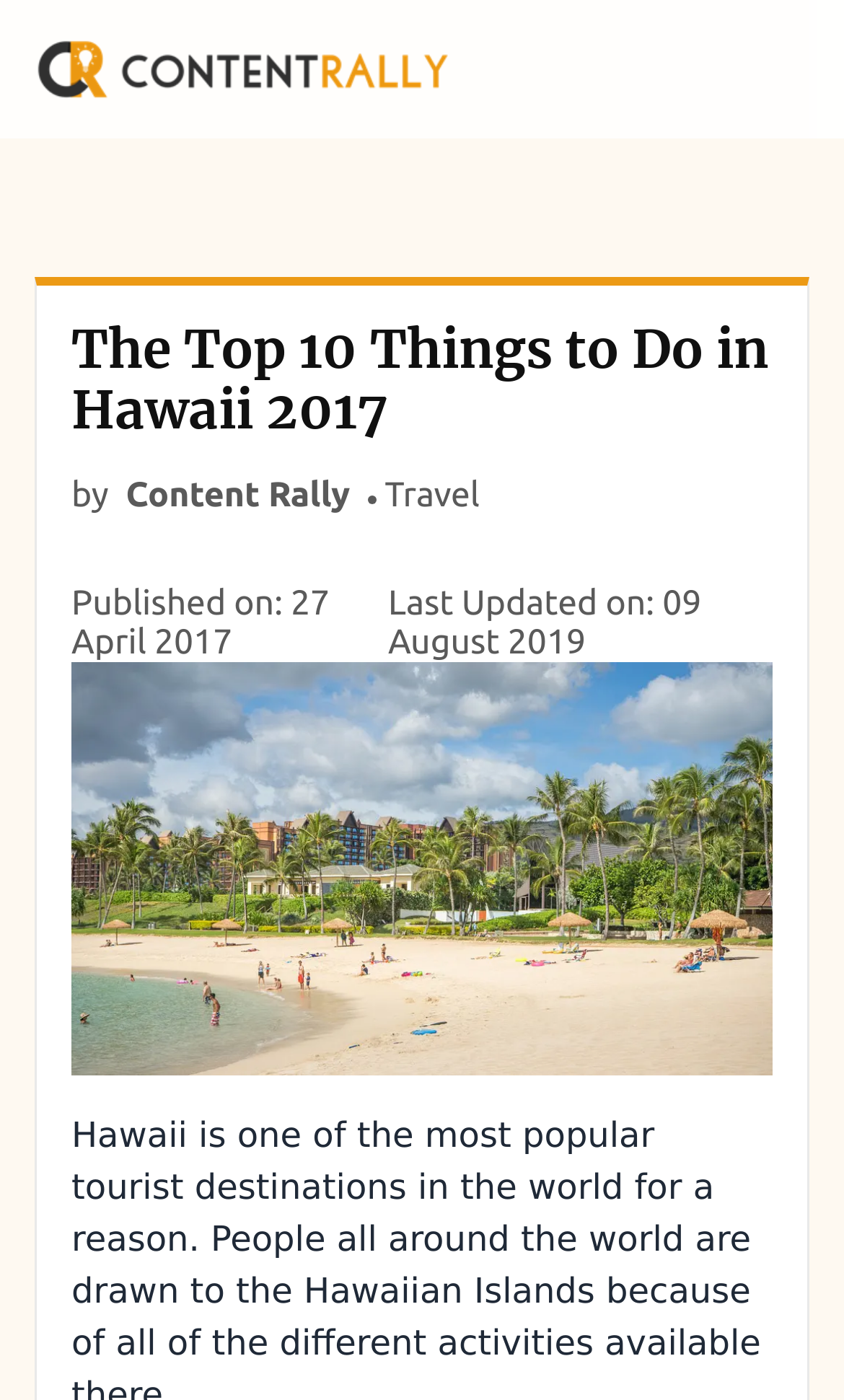What is the logo above the title?
Please answer the question with a single word or phrase, referencing the image.

logo